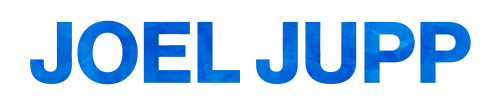What is the color of the font?
Could you give a comprehensive explanation in response to this question?

The font used for the logo 'JOEL JUPP' is a vibrant blue color, which conveys a sense of clarity and modernity, reflecting the site's commitment to exploring and discussing various theological concepts.